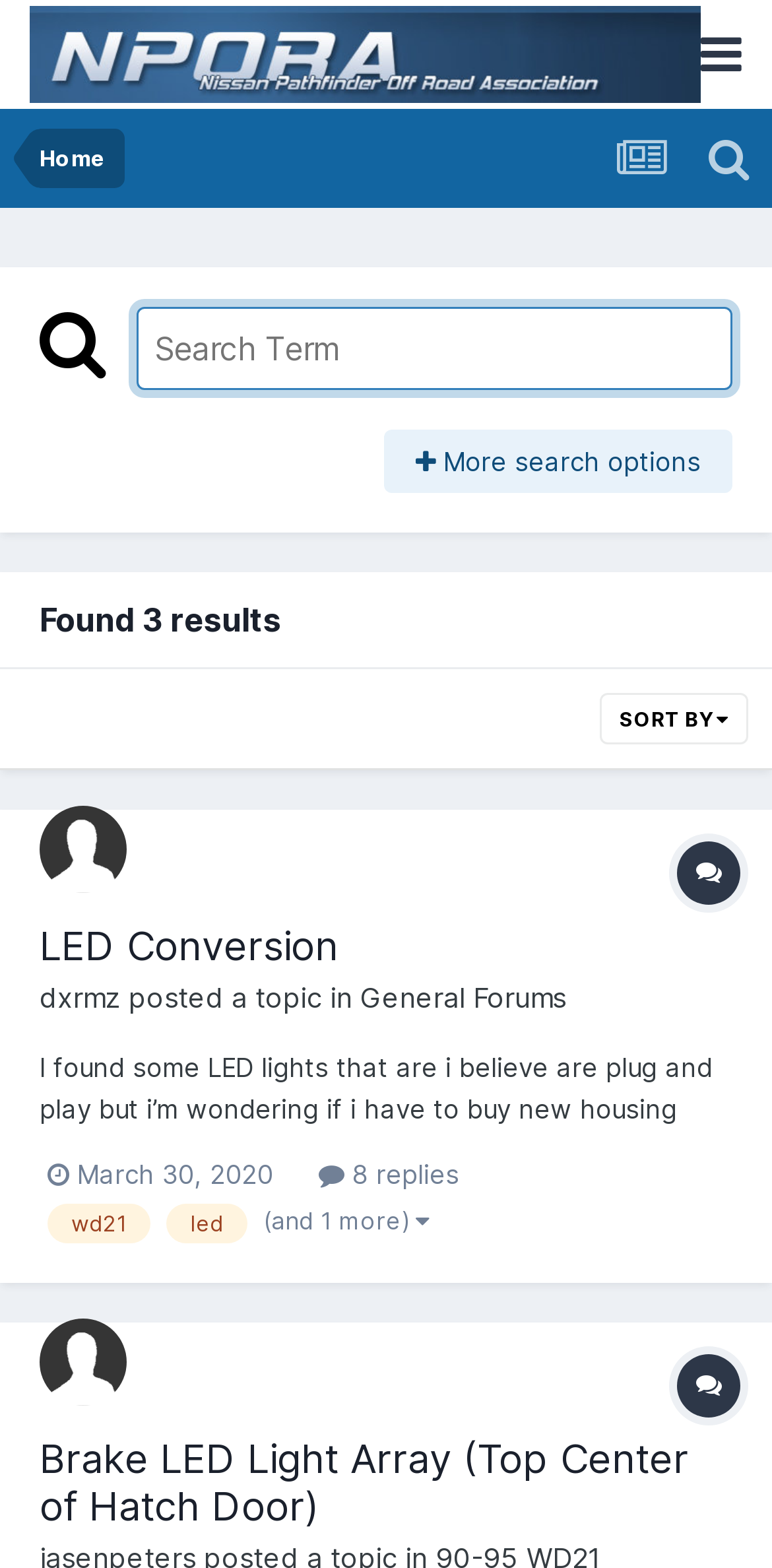Identify the bounding box of the UI element described as follows: "parent_node: More search options". Provide the coordinates as four float numbers in the range of 0 to 1 [left, top, right, bottom].

[0.051, 0.196, 0.136, 0.242]